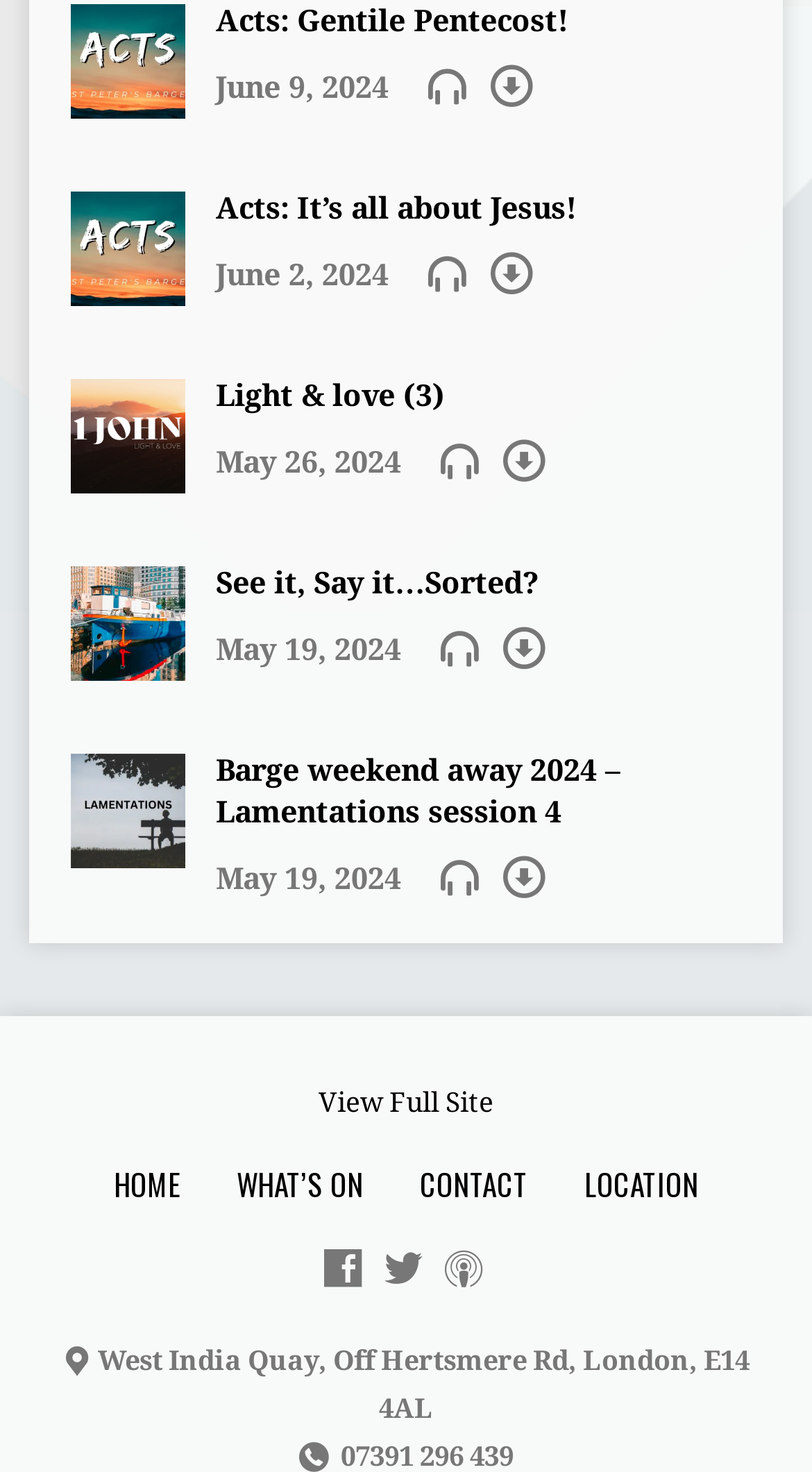Locate the bounding box coordinates of the clickable area to execute the instruction: "Click on 'View Full Site' link". Provide the coordinates as four float numbers between 0 and 1, represented as [left, top, right, bottom].

[0.392, 0.733, 0.608, 0.766]